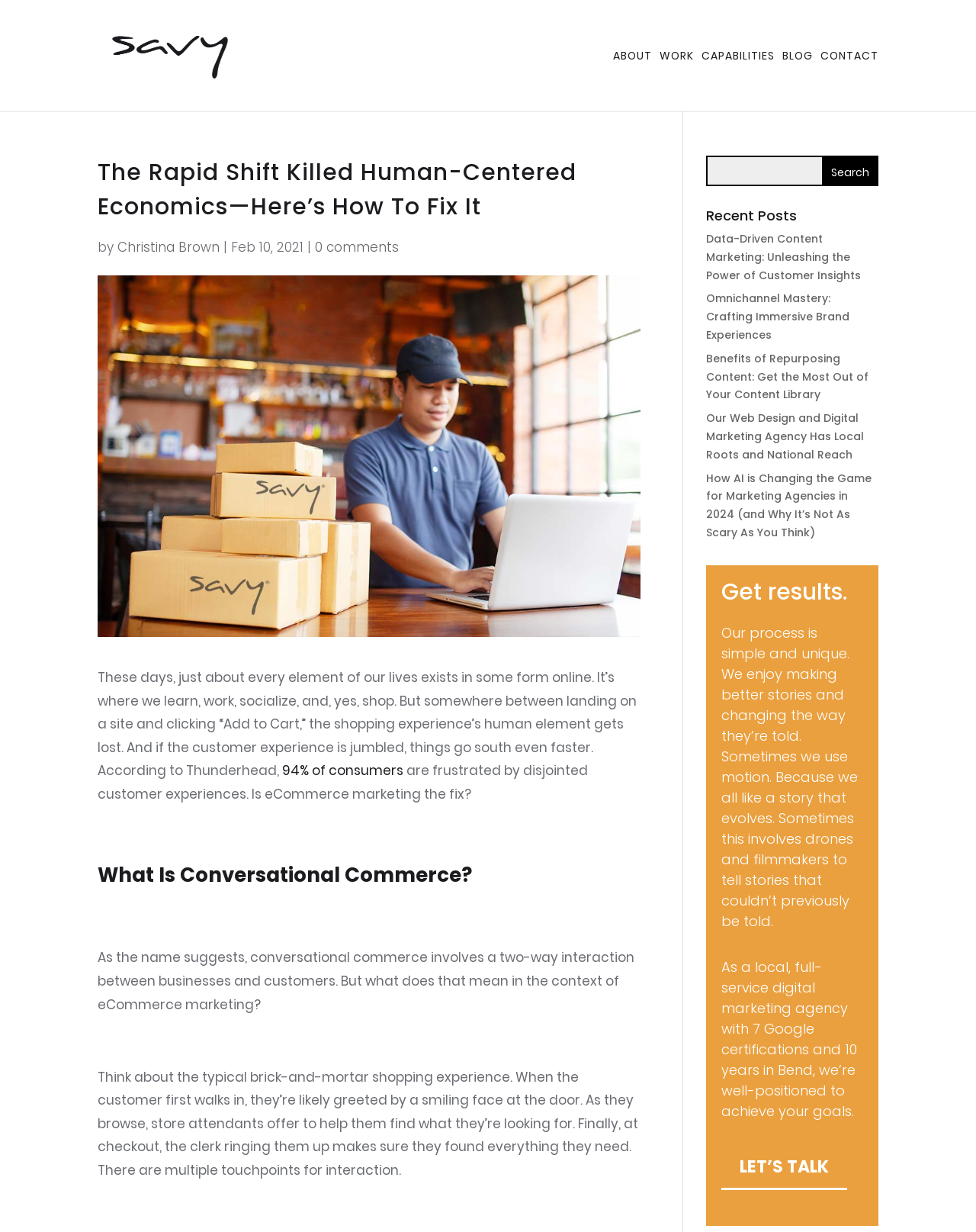Given the element description "LET’S TALK", identify the bounding box of the corresponding UI element.

[0.739, 0.93, 0.868, 0.964]